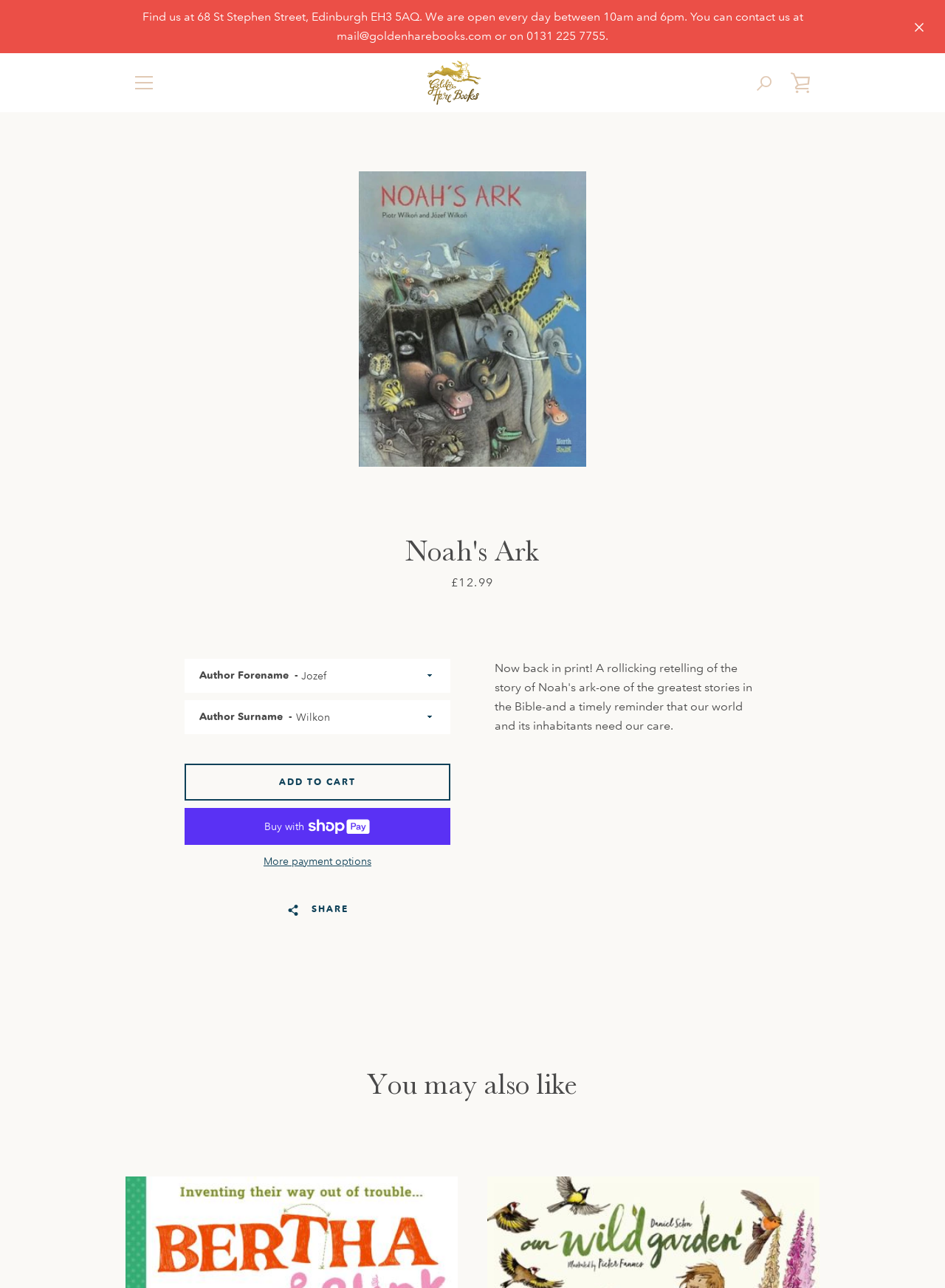What is the name of the bookstore?
Provide an in-depth and detailed explanation in response to the question.

I found the answer by looking at the top-left corner of the webpage, where the logo and name of the bookstore are displayed. The name 'Golden Hare Books' is written in text next to the logo.